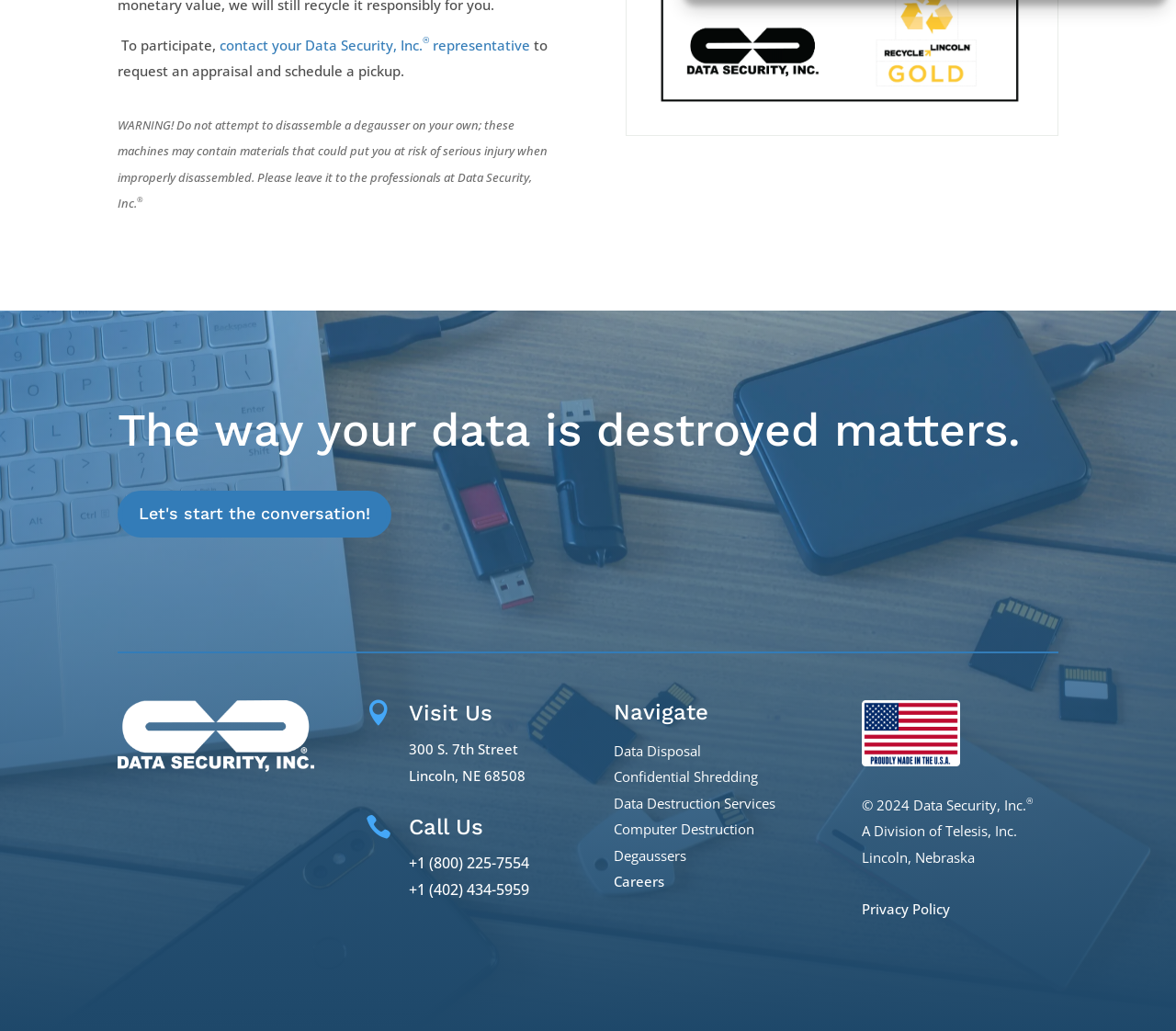Given the element description +1 (402) 434-5959, predict the bounding box coordinates for the UI element in the webpage screenshot. The format should be (top-left x, top-left y, bottom-right x, bottom-right y), and the values should be between 0 and 1.

[0.348, 0.853, 0.45, 0.872]